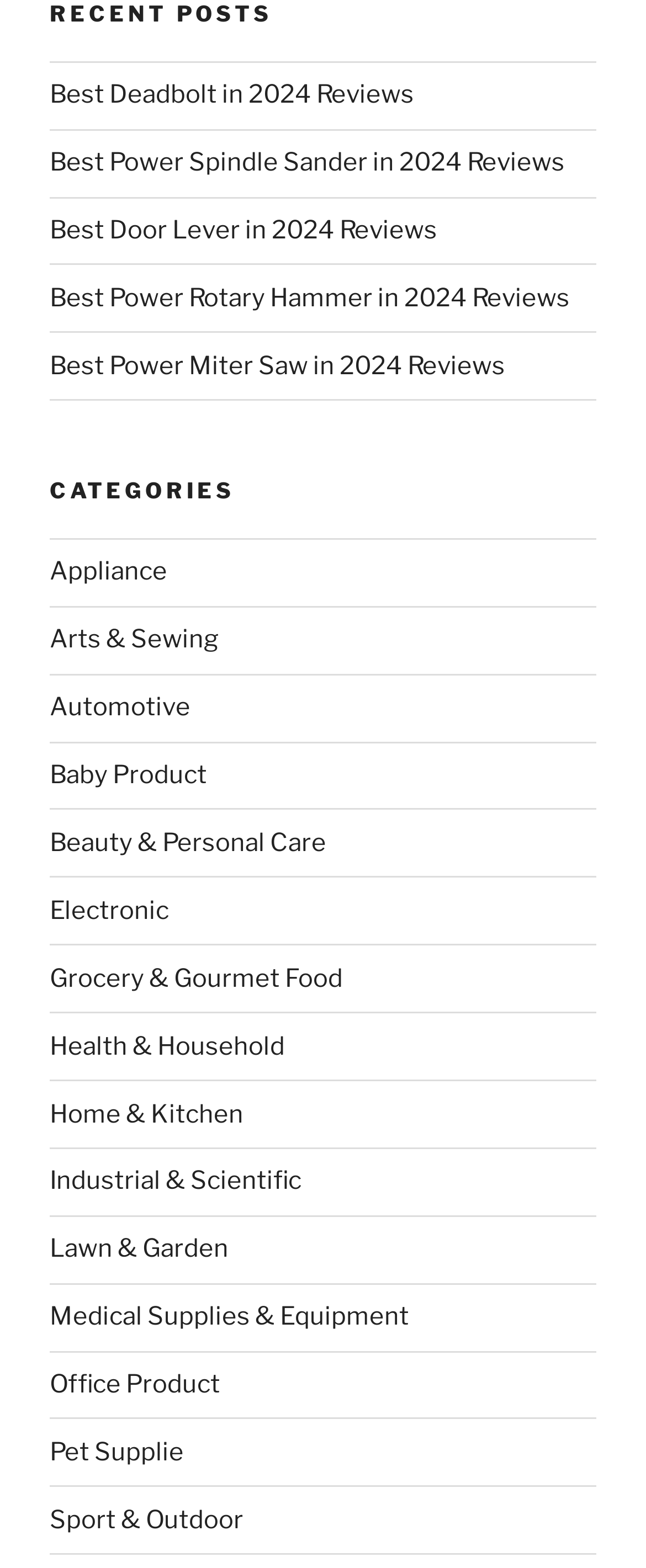Locate the bounding box coordinates of the element's region that should be clicked to carry out the following instruction: "check Best Power Miter Saw in 2024 Reviews". The coordinates need to be four float numbers between 0 and 1, i.e., [left, top, right, bottom].

[0.077, 0.224, 0.782, 0.243]